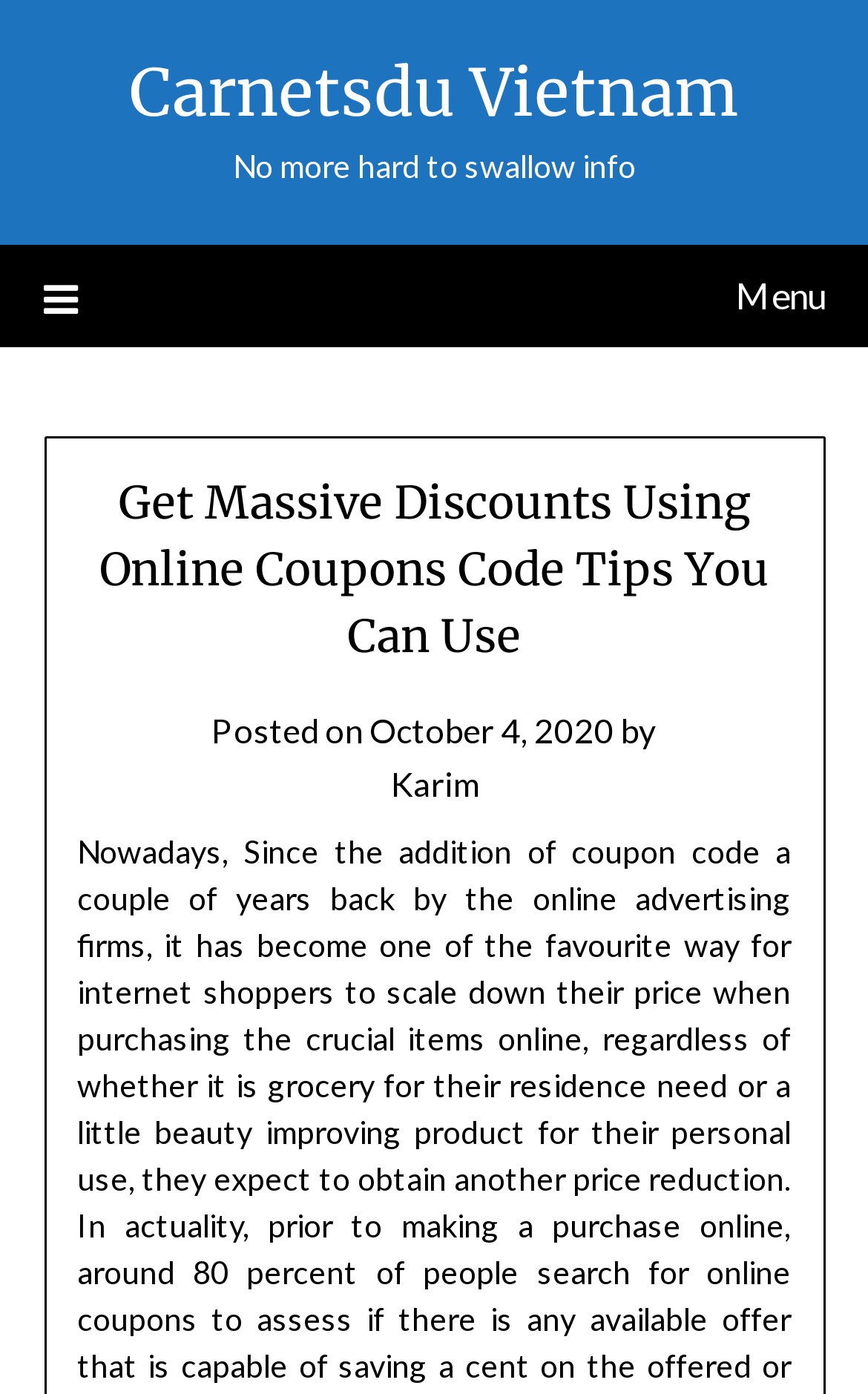What is the purpose of the webpage?
Using the image, respond with a single word or phrase.

To provide online coupons code tips